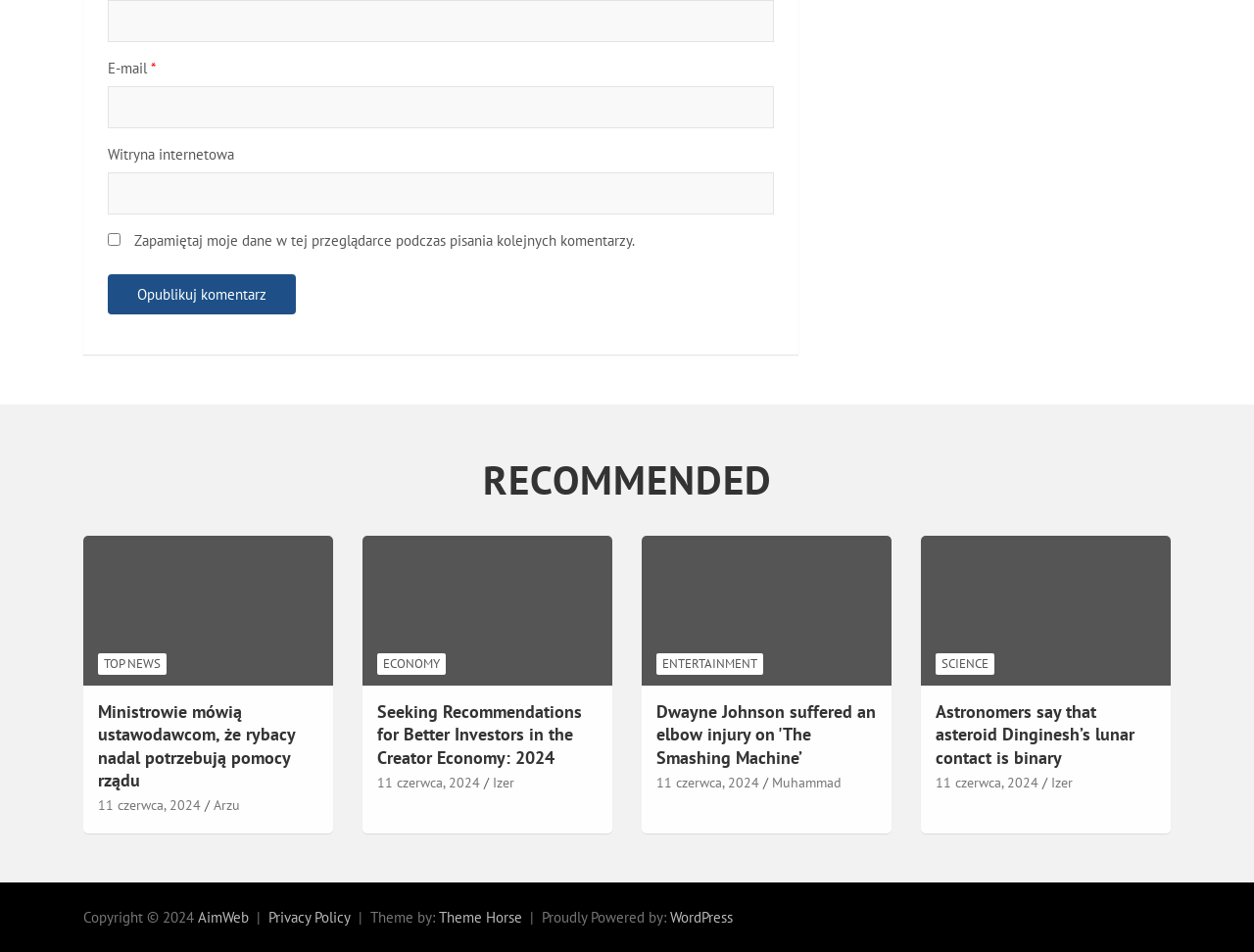Locate the bounding box coordinates of the area that needs to be clicked to fulfill the following instruction: "Check the 'Copyright © 2024' information". The coordinates should be in the format of four float numbers between 0 and 1, namely [left, top, right, bottom].

[0.066, 0.954, 0.158, 0.973]